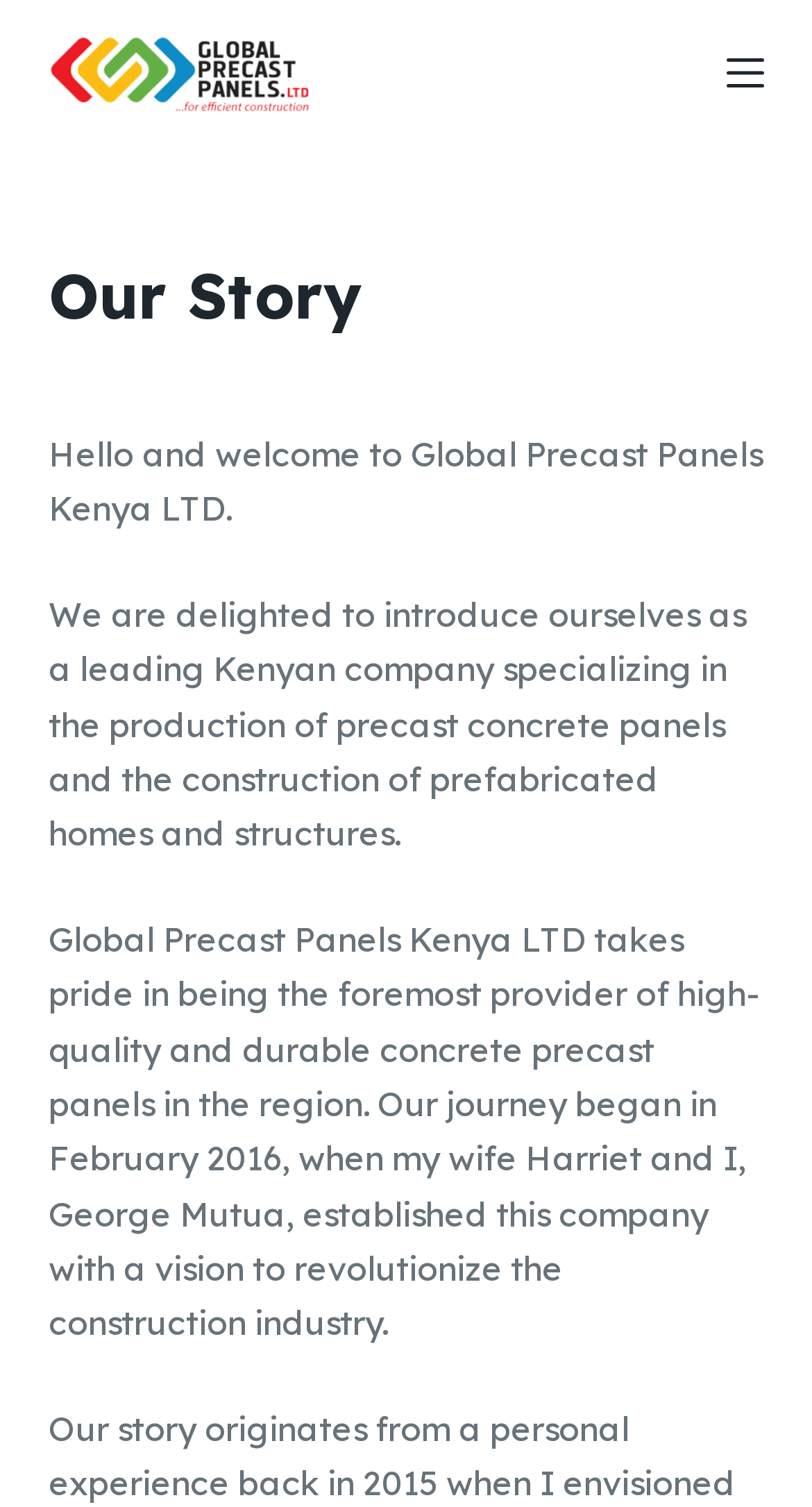When was the company established?
Using the visual information from the image, give a one-word or short-phrase answer.

February 2016